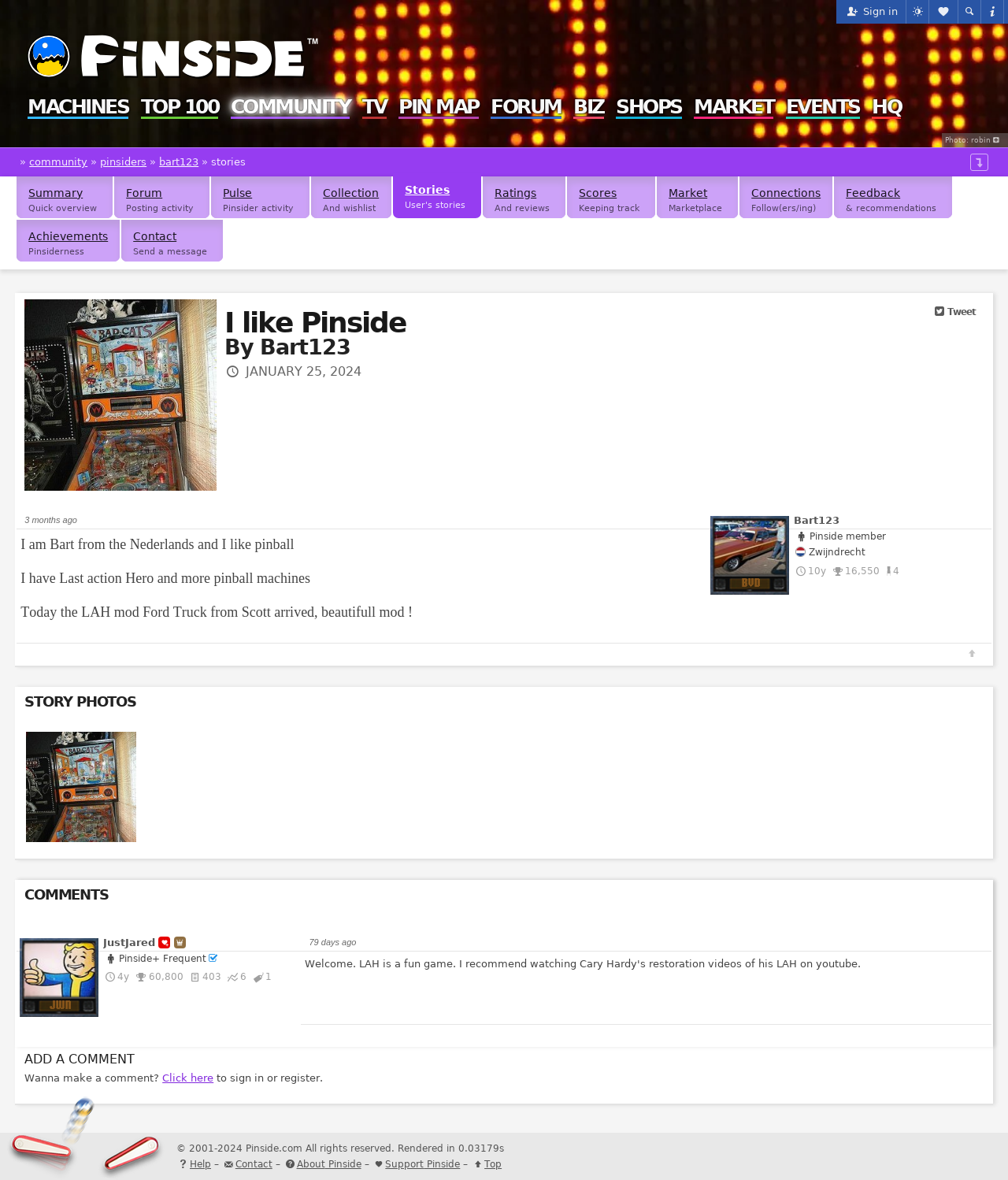Please locate the bounding box coordinates for the element that should be clicked to achieve the following instruction: "Go to MACHINES page". Ensure the coordinates are given as four float numbers between 0 and 1, i.e., [left, top, right, bottom].

[0.028, 0.084, 0.128, 0.099]